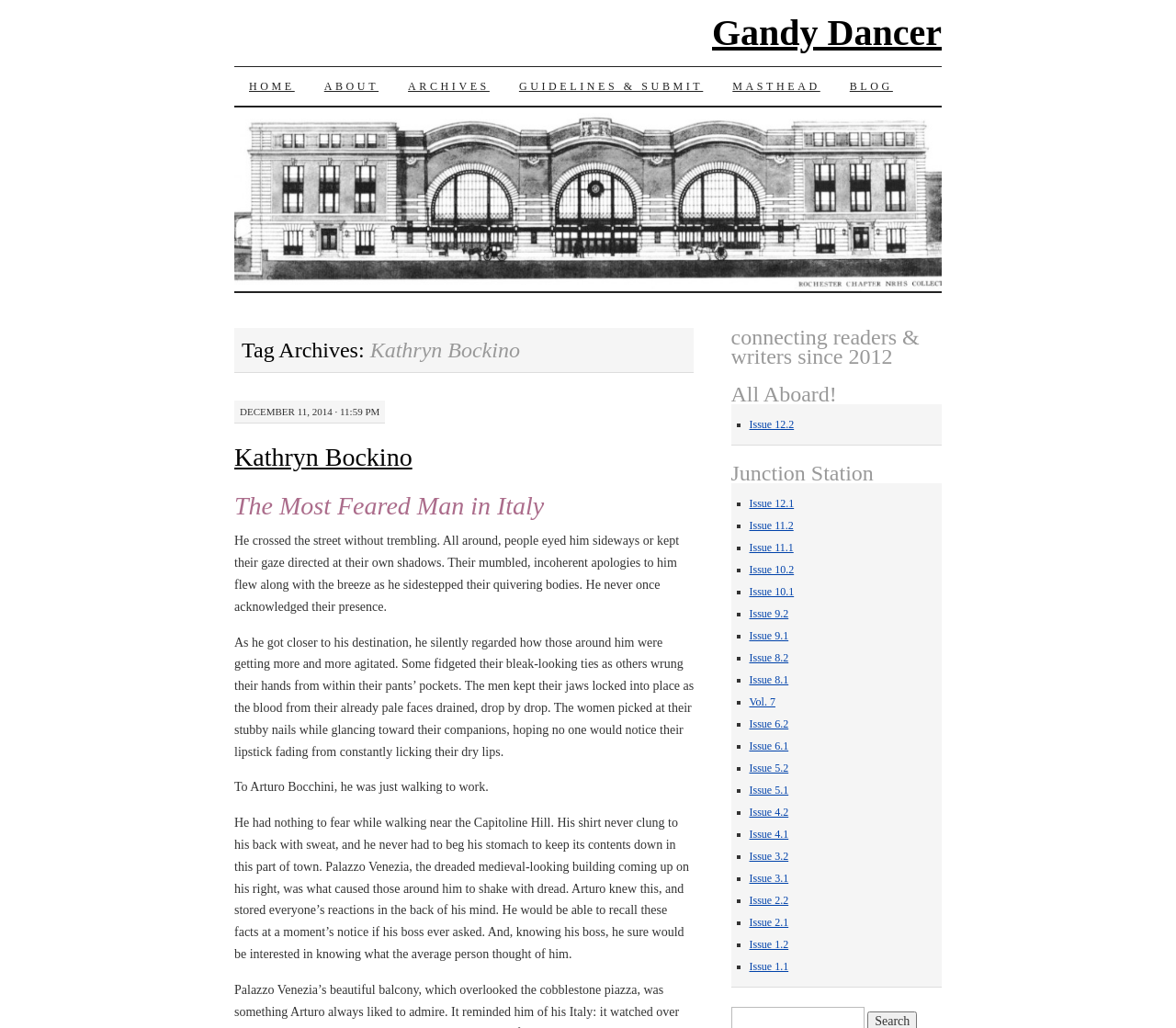What is the date of the post?
Look at the screenshot and provide an in-depth answer.

The webpage has a static text 'DECEMBER 11, 2014 · 11:59 PM' which indicates the date and time of the post.